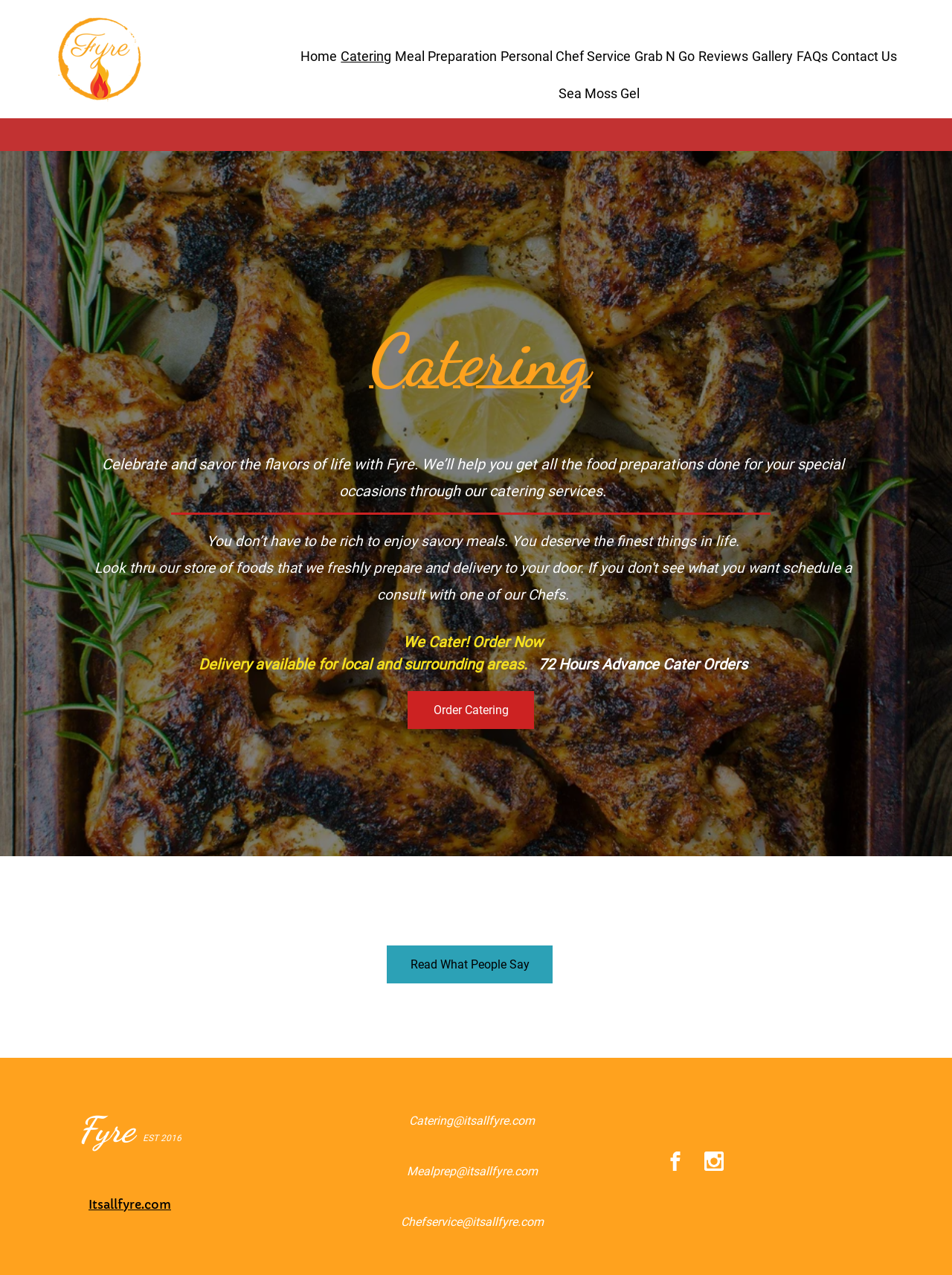How many email addresses are provided for contact?
Please provide a detailed answer to the question.

The webpage provides three email addresses for contact: Catering@itsallfyre.com, Mealprep@itsallfyre.com, and Chefservice@itsallfyre.com, which can be used to contact Fyre for different services.